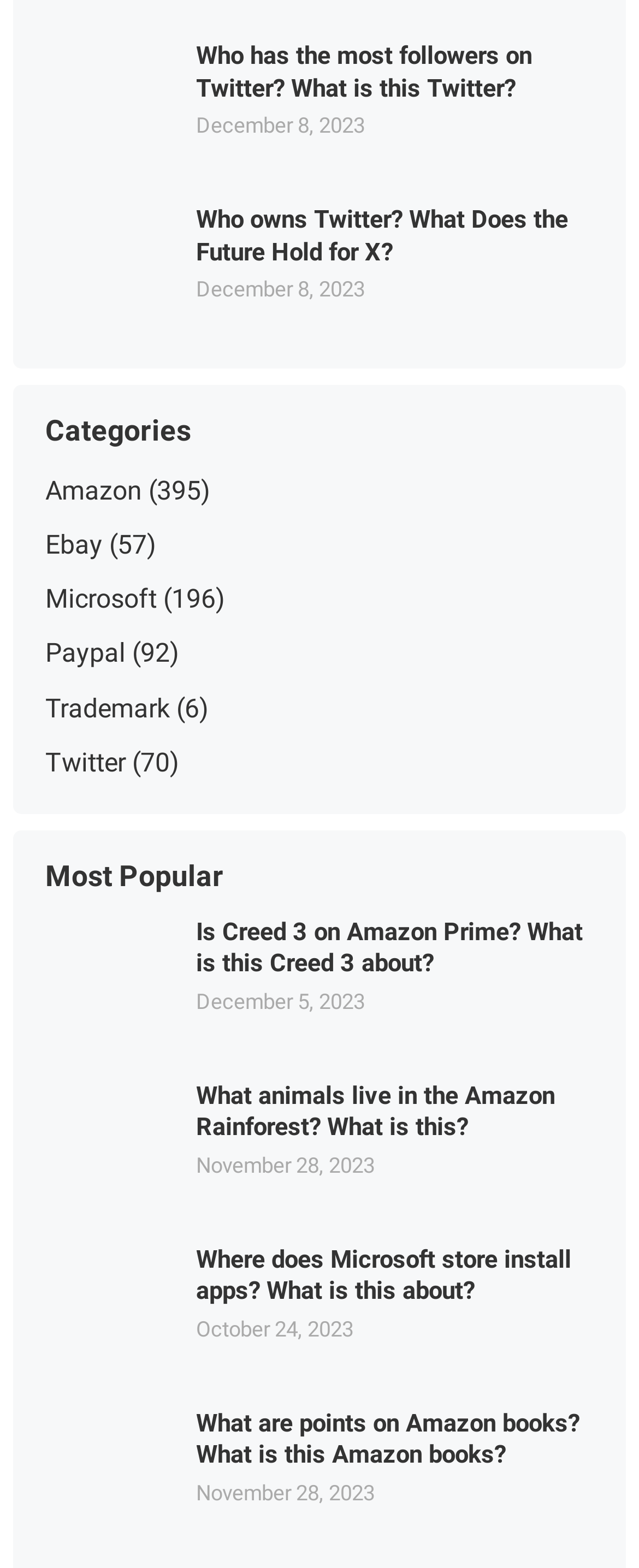Identify the bounding box coordinates necessary to click and complete the given instruction: "Click on the category Amazon".

[0.071, 0.303, 0.223, 0.323]